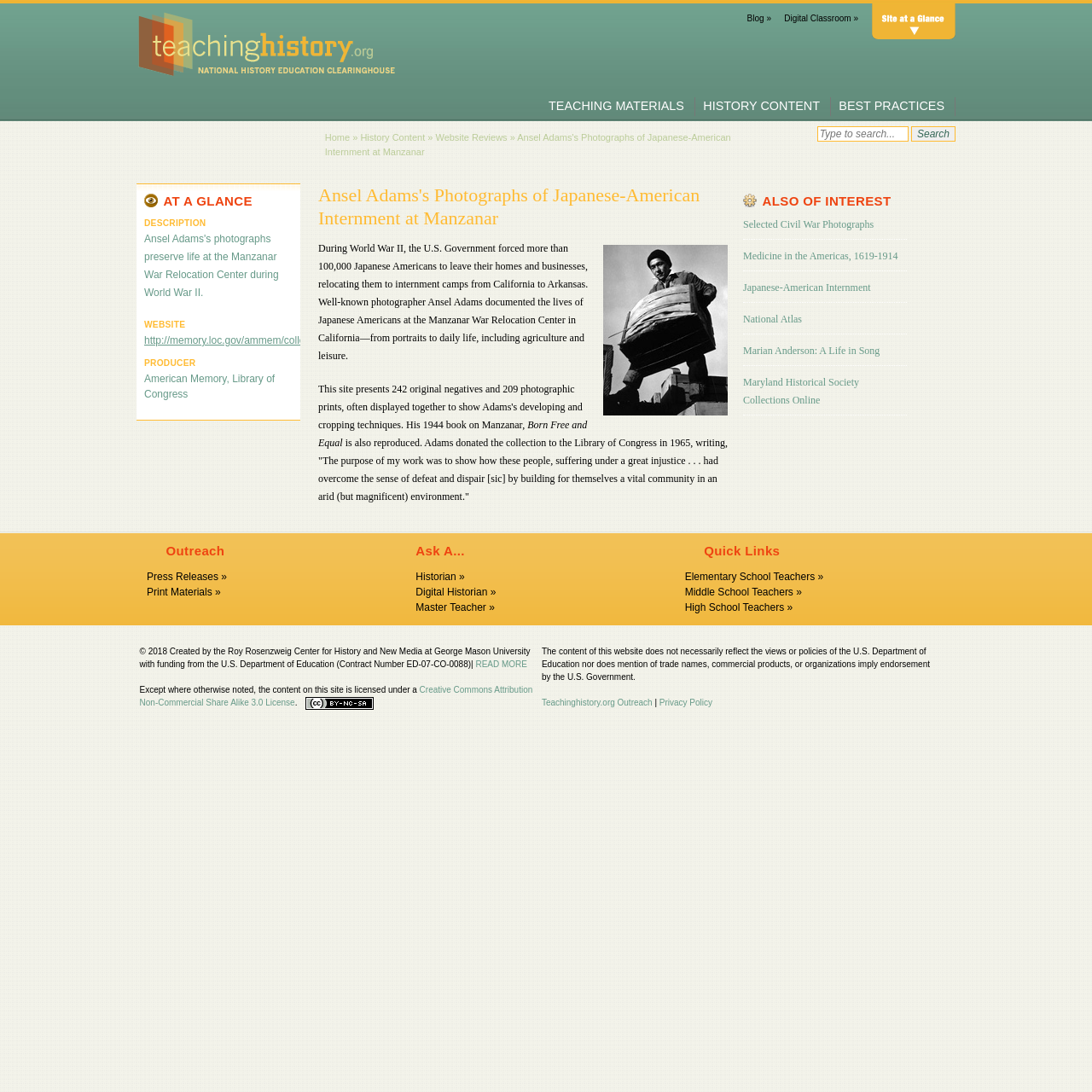Determine the bounding box coordinates for the clickable element required to fulfill the instruction: "Check out the outreach section". Provide the coordinates as four float numbers between 0 and 1, i.e., [left, top, right, bottom].

[0.134, 0.498, 0.359, 0.512]